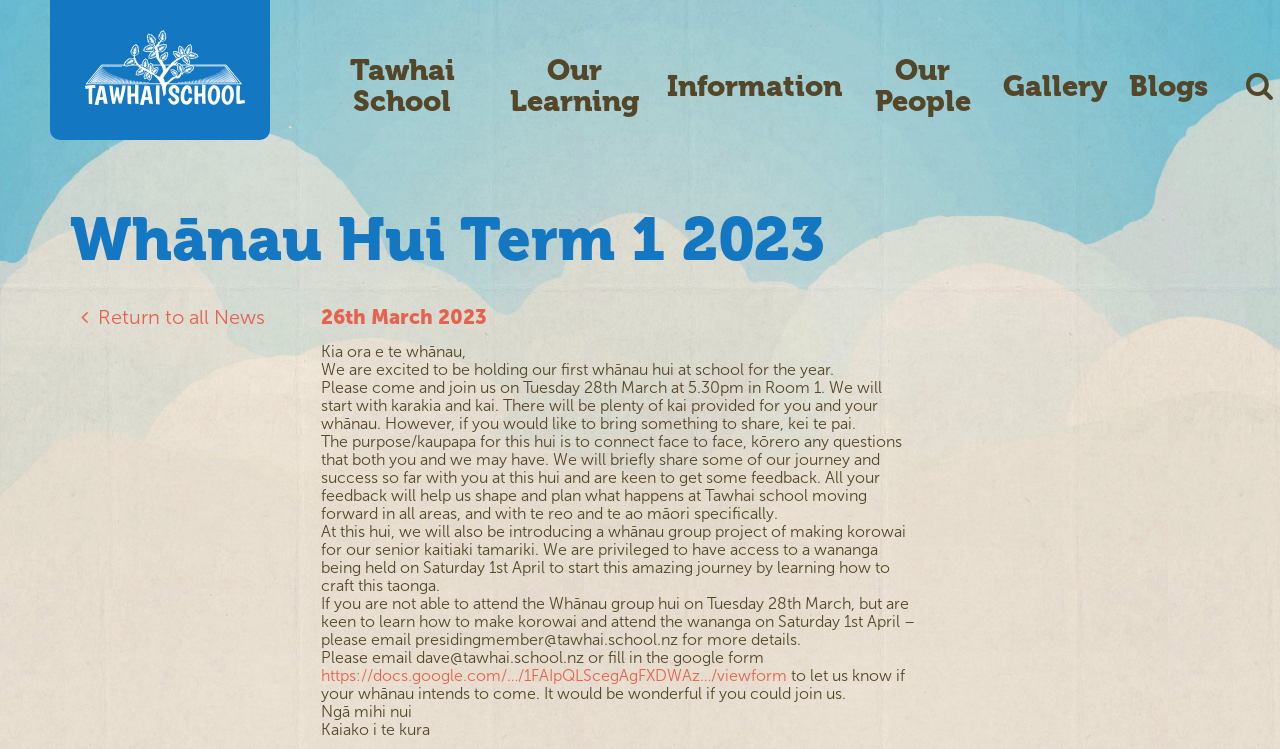Find the bounding box coordinates for the area that should be clicked to accomplish the instruction: "Click Tawhai School".

[0.039, 0.0, 0.211, 0.187]